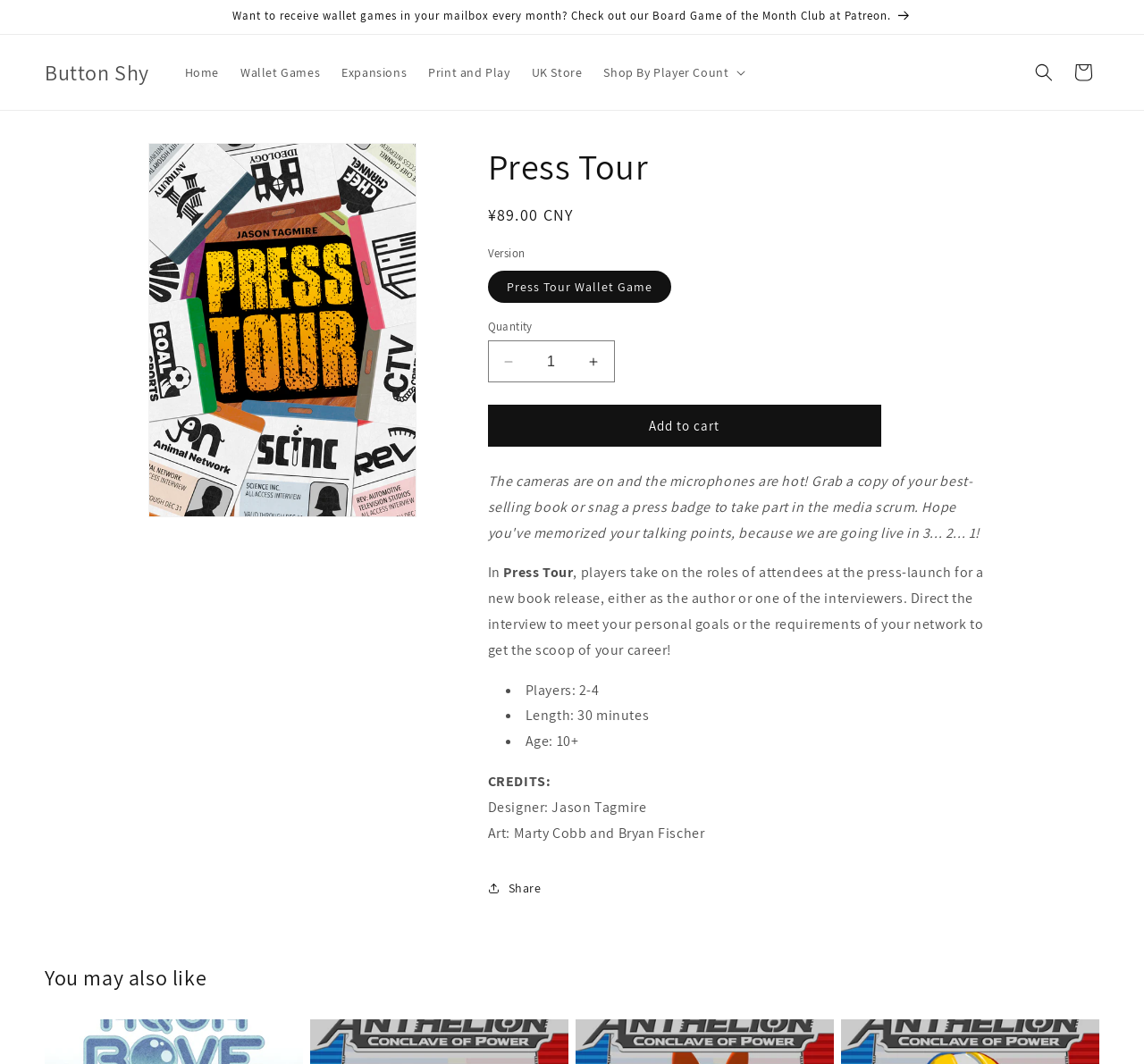Locate the bounding box coordinates of the element that needs to be clicked to carry out the instruction: "Learn about 2024 Honda Accord". The coordinates should be given as four float numbers ranging from 0 to 1, i.e., [left, top, right, bottom].

None